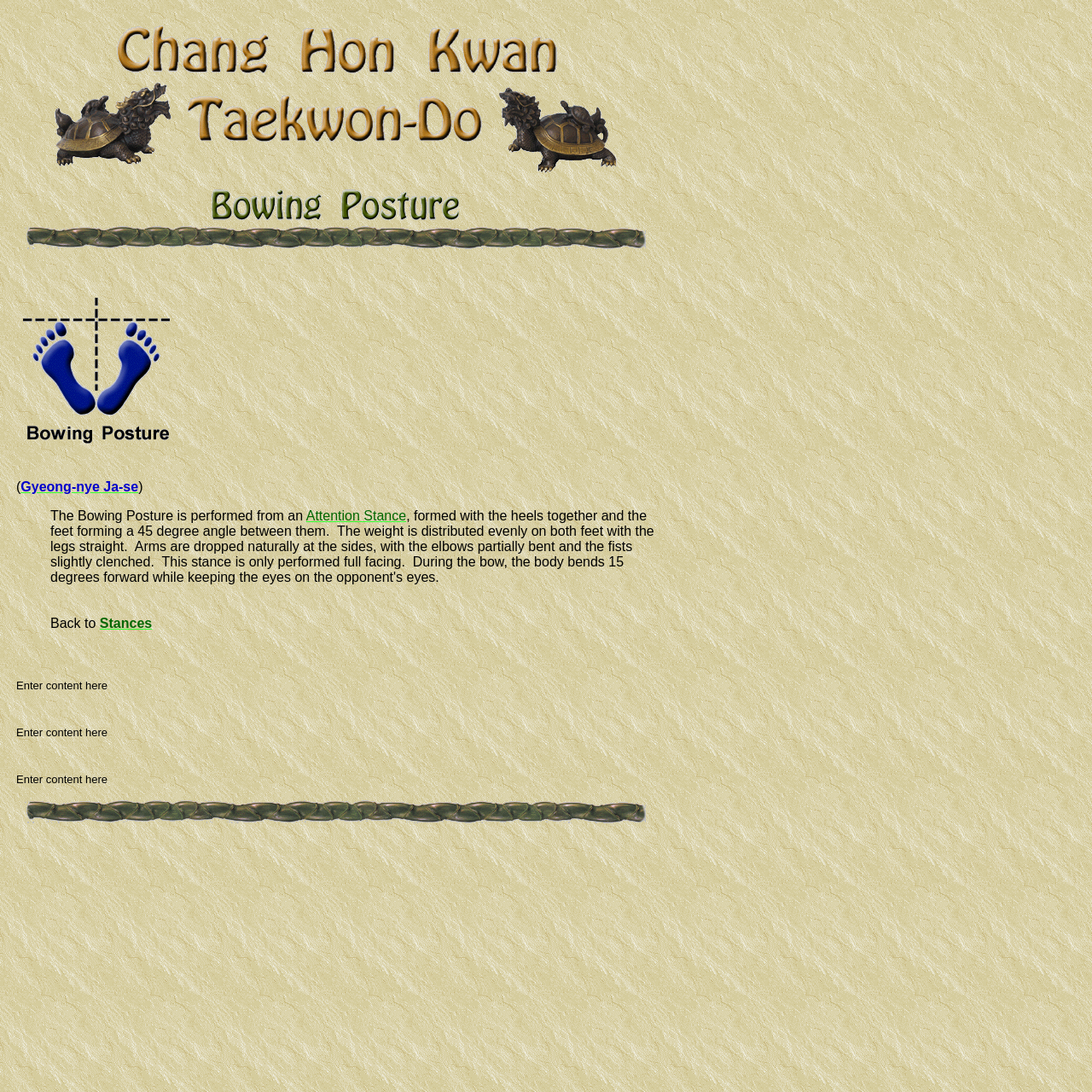What is the name of the Taekwon-Do style?
Carefully analyze the image and provide a thorough answer to the question.

The name of the Taekwon-Do style is mentioned in the image description 'Ch'ang Hon Taekwon-Do' which is located at the top of the webpage.